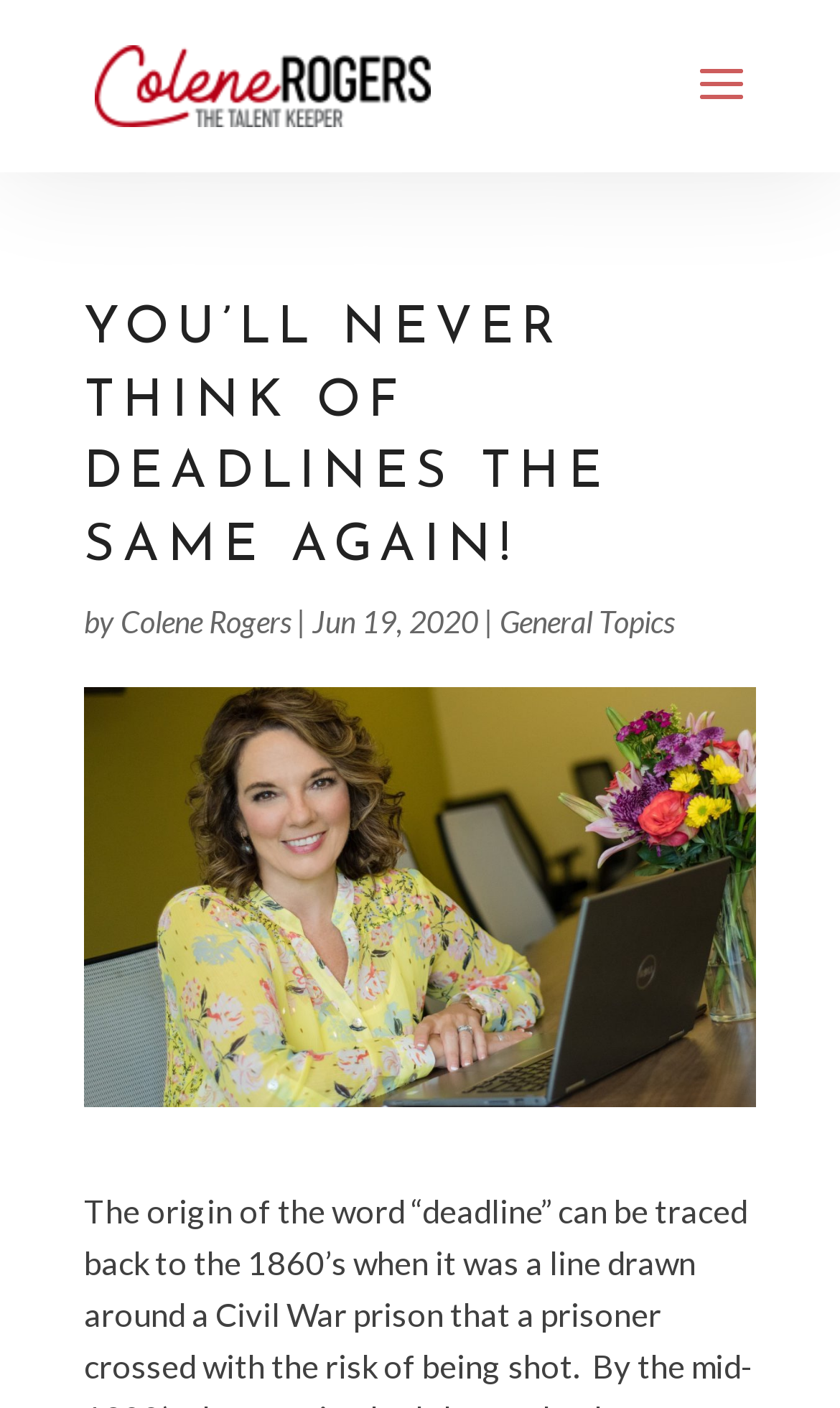Using the information from the screenshot, answer the following question thoroughly:
What category does the article belong to?

The category of the article can be determined by looking at the link element with the text 'General Topics' which appears as part of the article metadata.